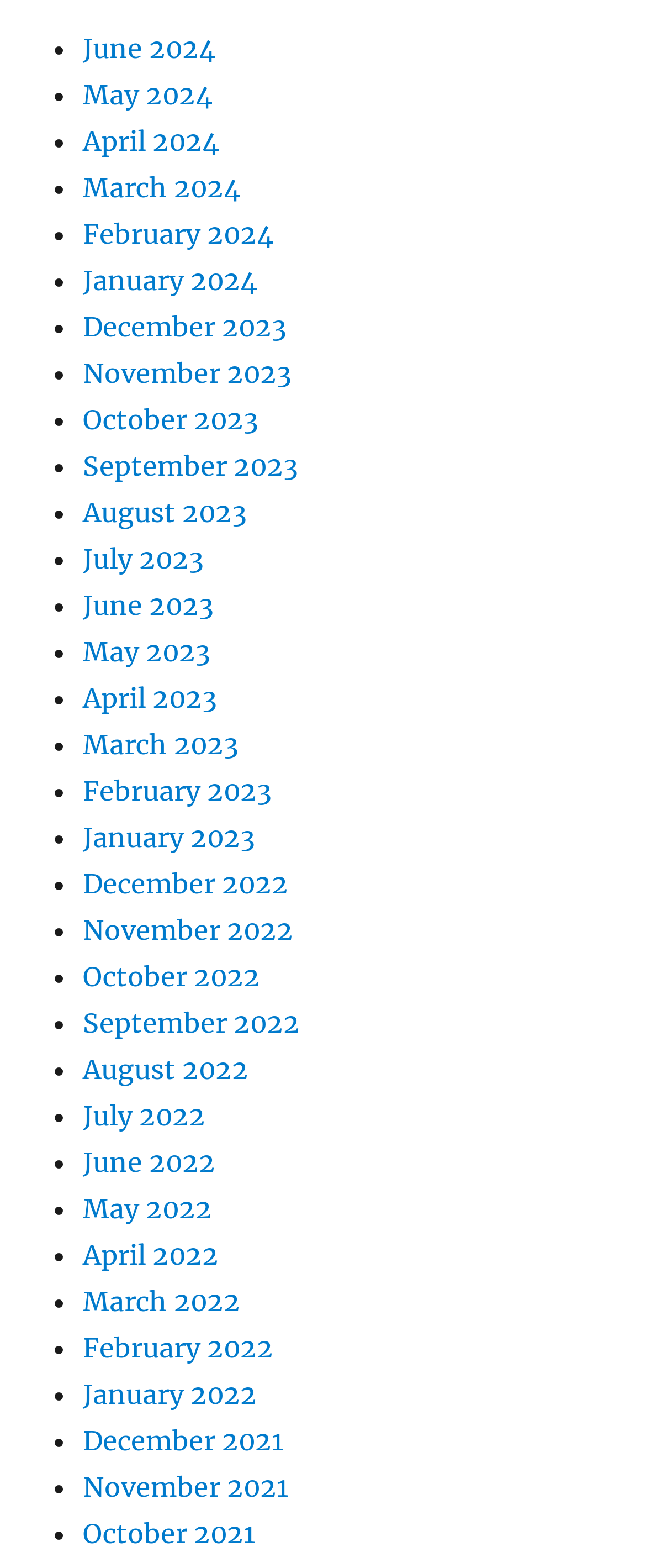What is the pattern of the list?
Provide a comprehensive and detailed answer to the question.

By examining the list of links, I noticed that the months are listed in reverse chronological order, with the most recent month (June 2024) at the top and the earliest month (December 2021) at the bottom. Each month is listed separately, indicating a pattern of monthly links.